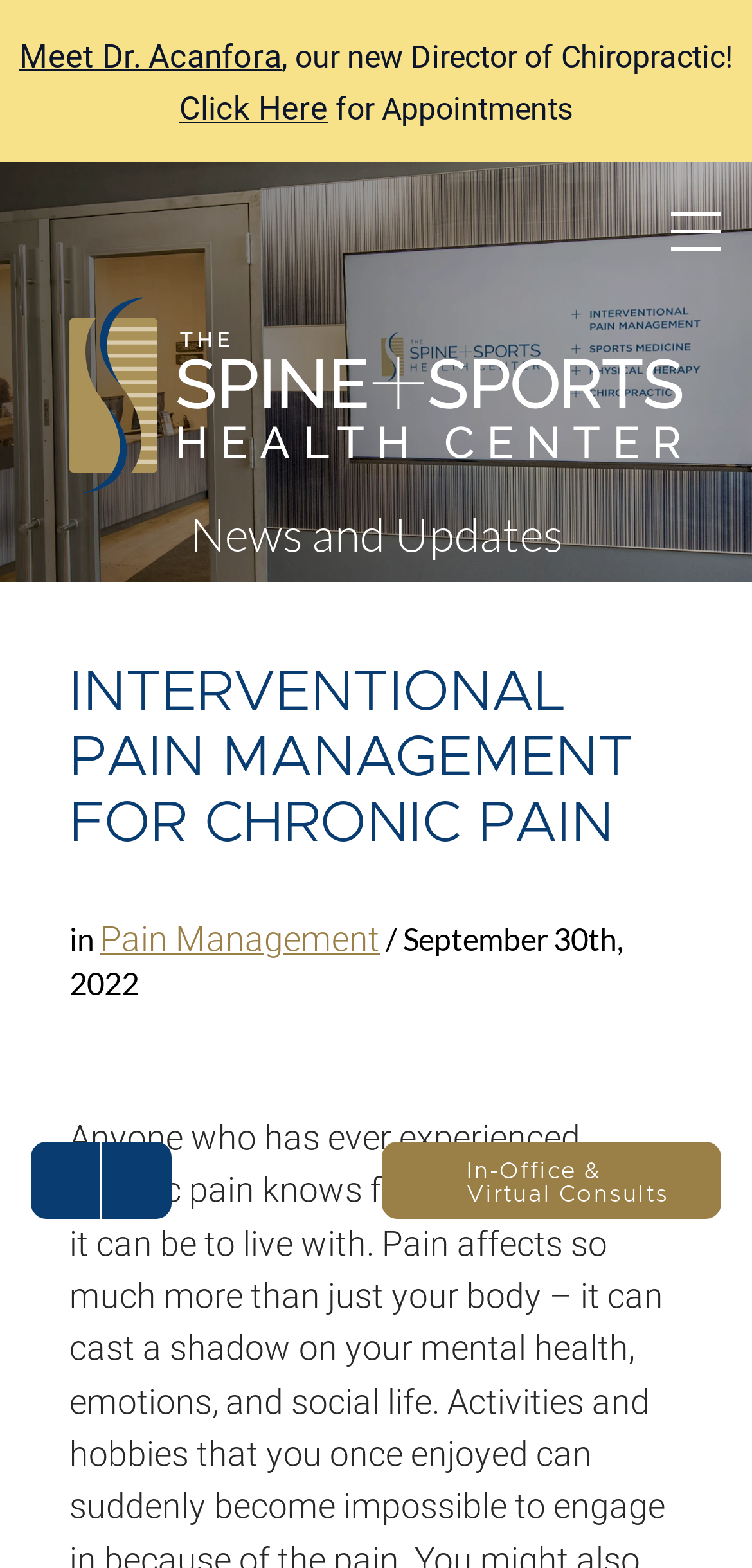What is the purpose of the 'Click Here' link?
We need a detailed and exhaustive answer to the question. Please elaborate.

I found the answer by looking at the text next to the 'Click Here' link, which says 'for Appointments'.